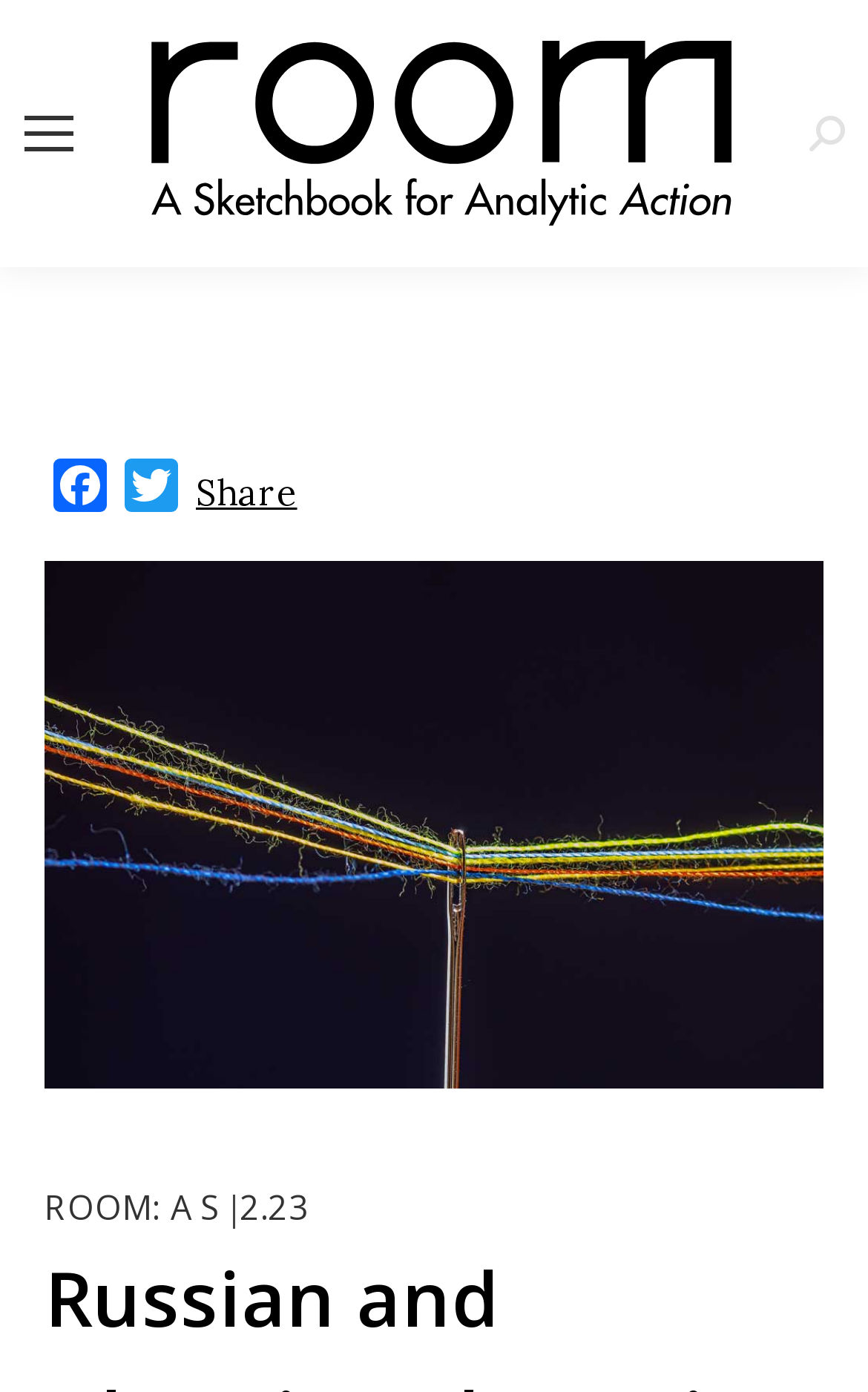Write an exhaustive caption that covers the webpage's main aspects.

The webpage appears to be an article or blog post titled "Russian and Ukranian Therapists Speak by Micki Wierman". At the top left corner, there is a mobile menu icon. On the top right corner, there is a search bar with a magnifying glass icon. 

Below the search bar, there is a horizontal navigation menu with no text, taking up most of the width of the page. This menu contains a large image that spans almost the entire width of the page, with social media links to Facebook, Twitter, and a Share button at the top of the image. 

The main content of the page is likely the article or blog post, which is not explicitly described in the accessibility tree. However, based on the meta description, it seems to be about a symposium featuring analysts and therapists who are living and working in Ukraine or Russia, as well as those who have fled from their homes in those countries.

At the bottom of the page, there is a figure or image that takes up most of the width of the page. Above this figure, there are three lines of text: "ROOM:", a vertical bar "|", and "2.23". The purpose of this section is unclear, but it may be related to the article or blog post content.